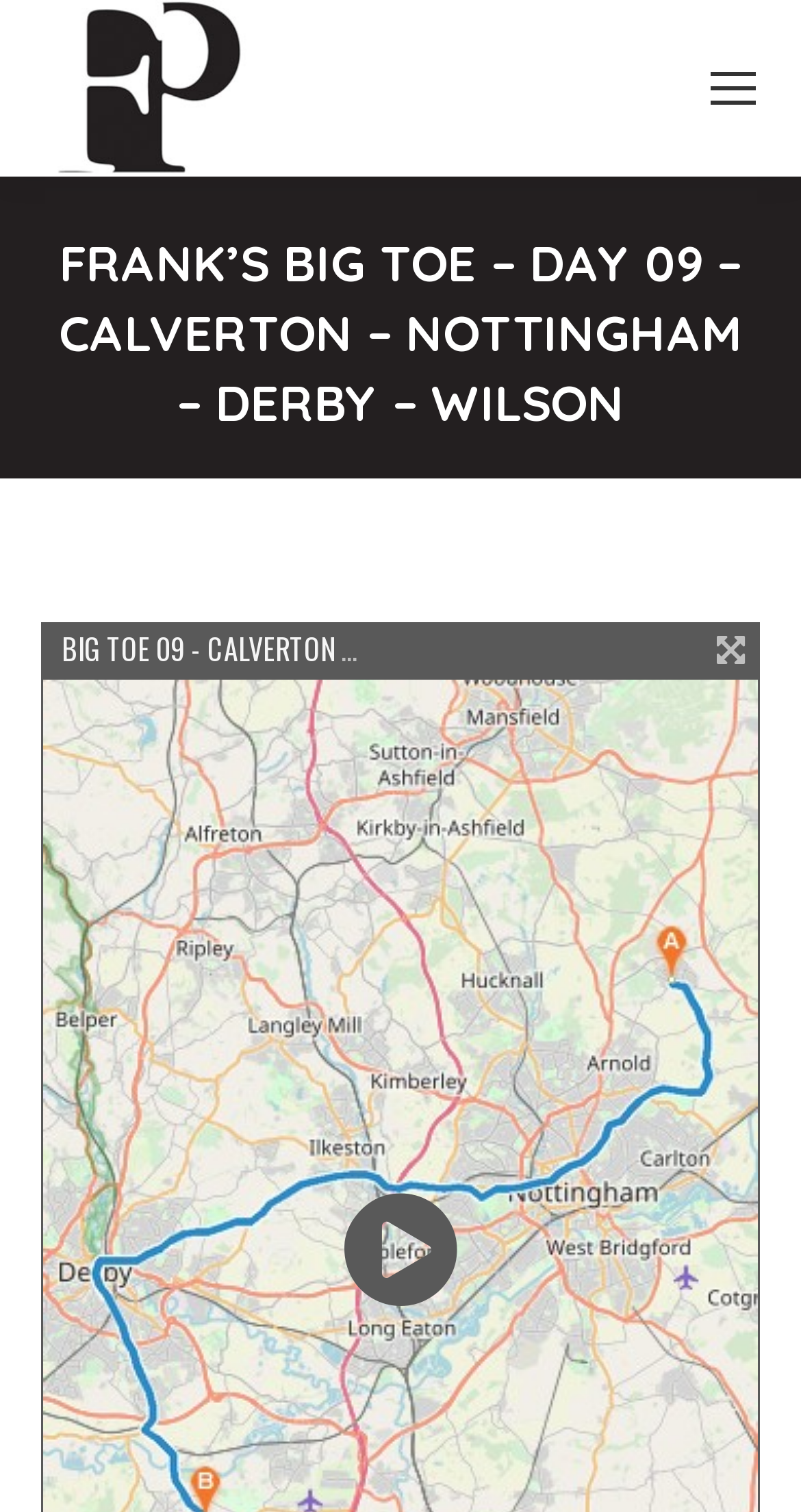What is the name of the publishing company?
Use the information from the image to give a detailed answer to the question.

The name of the publishing company can be found in the top-left corner of the webpage, where the logo 'Frank Publishing' is displayed.